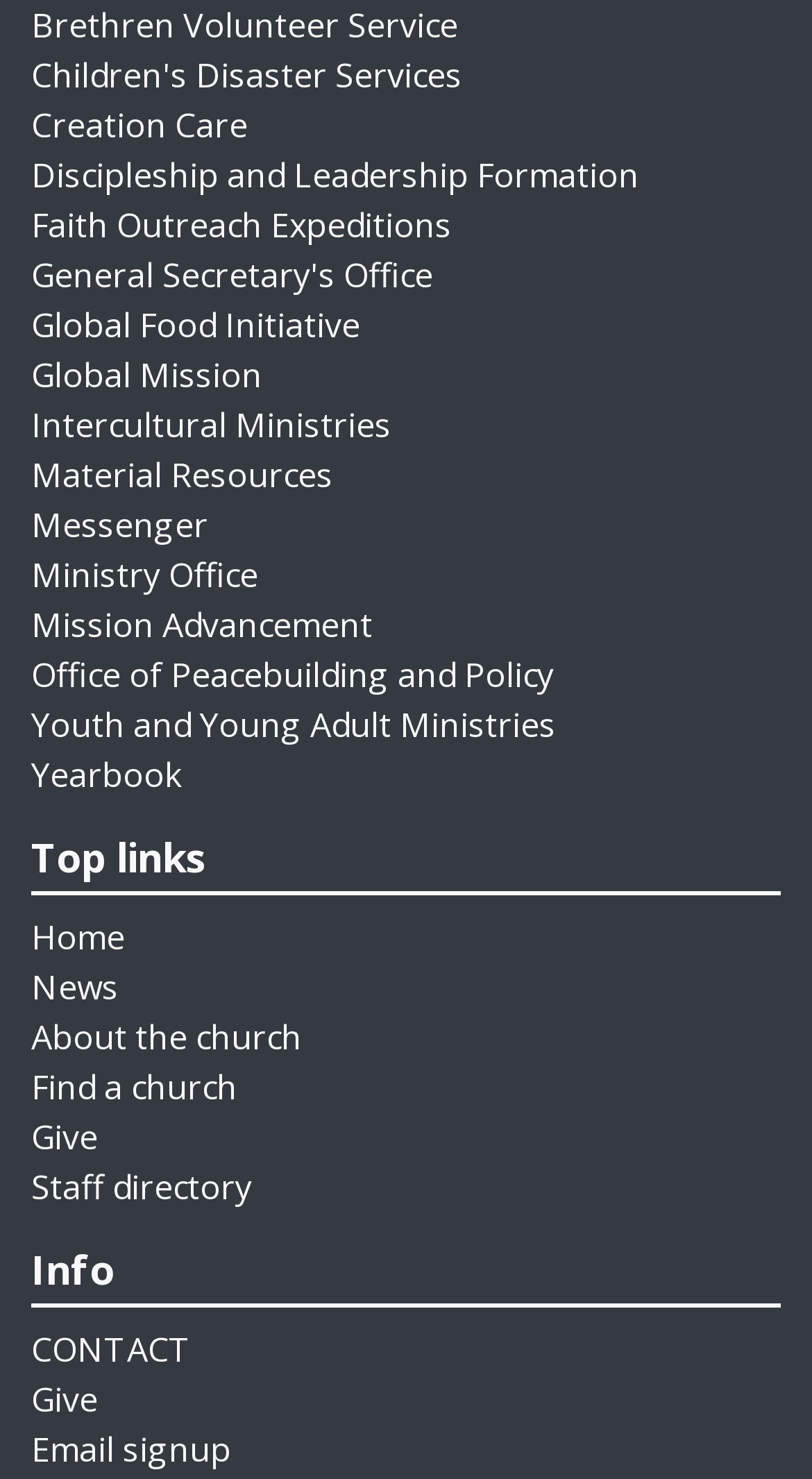Find and indicate the bounding box coordinates of the region you should select to follow the given instruction: "Learn about Global Mission".

[0.038, 0.238, 0.323, 0.269]